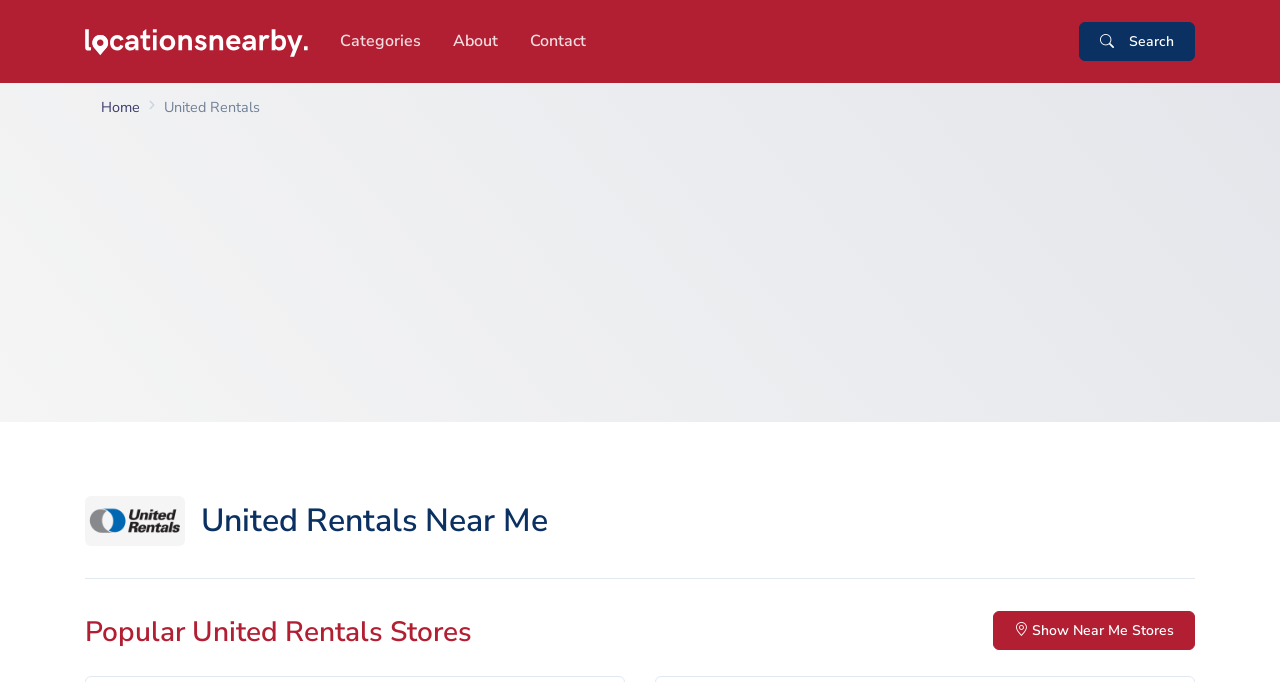Provide a thorough description of the webpage's content and layout.

The webpage is about finding United Rentals locations in the United States. At the top left, there is a link to "Locations Nearby" accompanied by a small image. Next to it, there are three links: "Categories", "About", and "Contact". On the top right, there is a search button with a magnifying glass icon.

Below the top navigation, there is a breadcrumb navigation section with a link to "Home" and a static text "United Rentals". 

The main content of the page is an iframe advertisement that takes up most of the page. Above the advertisement, there is an image with the text "United Rentals Near Me". 

Below the advertisement, there is a horizontal separator line, followed by a heading that says "Popular United Rentals Stores" with a button to "Show Near Me Stores".